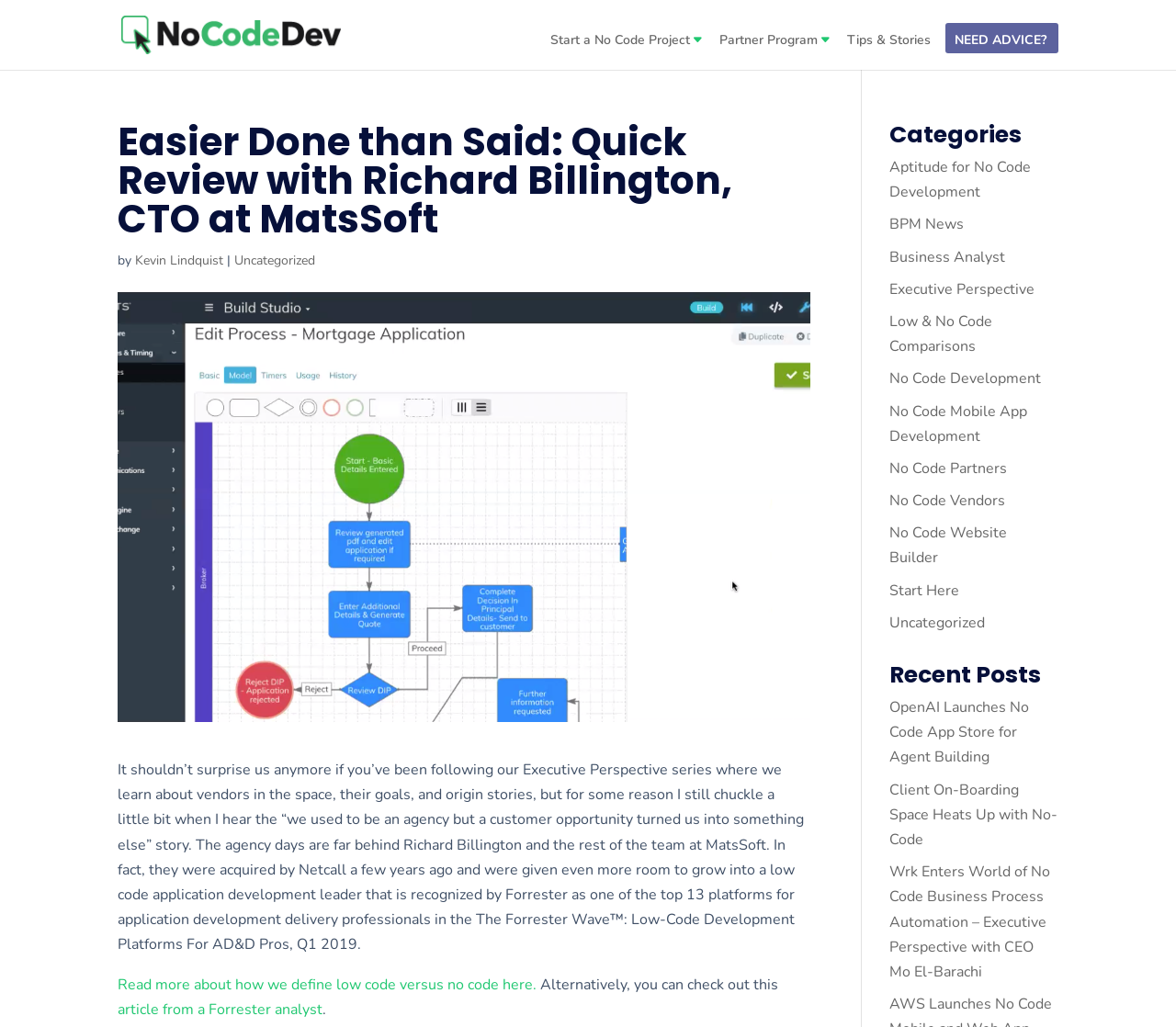What is the topic of the article from a Forrester analyst?
Could you answer the question with a detailed and thorough explanation?

The answer can be found by looking at the link 'article from a Forrester analyst' which is mentioned in the context of low-code development platforms, and the Forrester Wave report is mentioned earlier in the article.